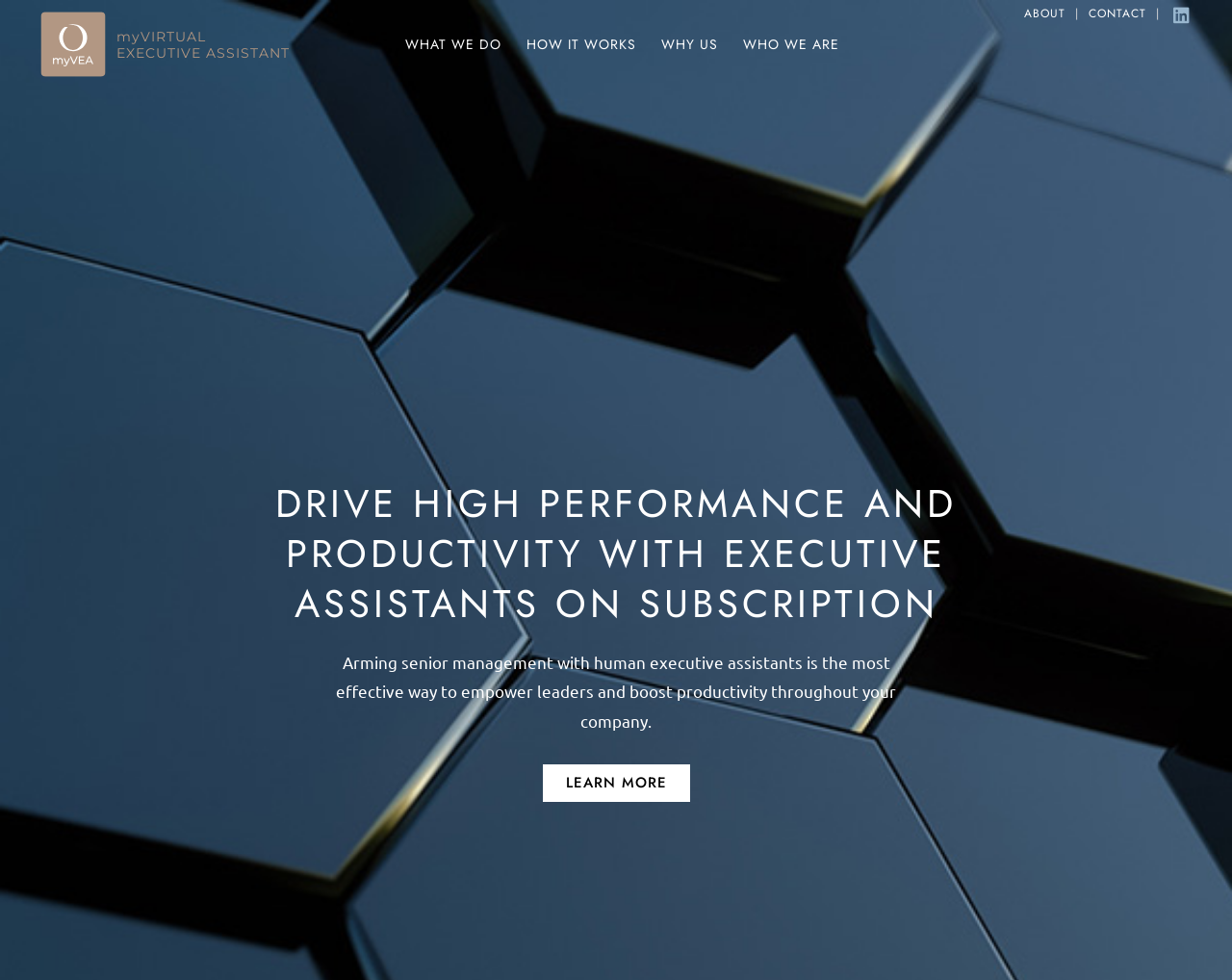Using the provided element description "About", determine the bounding box coordinates of the UI element.

[0.831, 0.005, 0.865, 0.023]